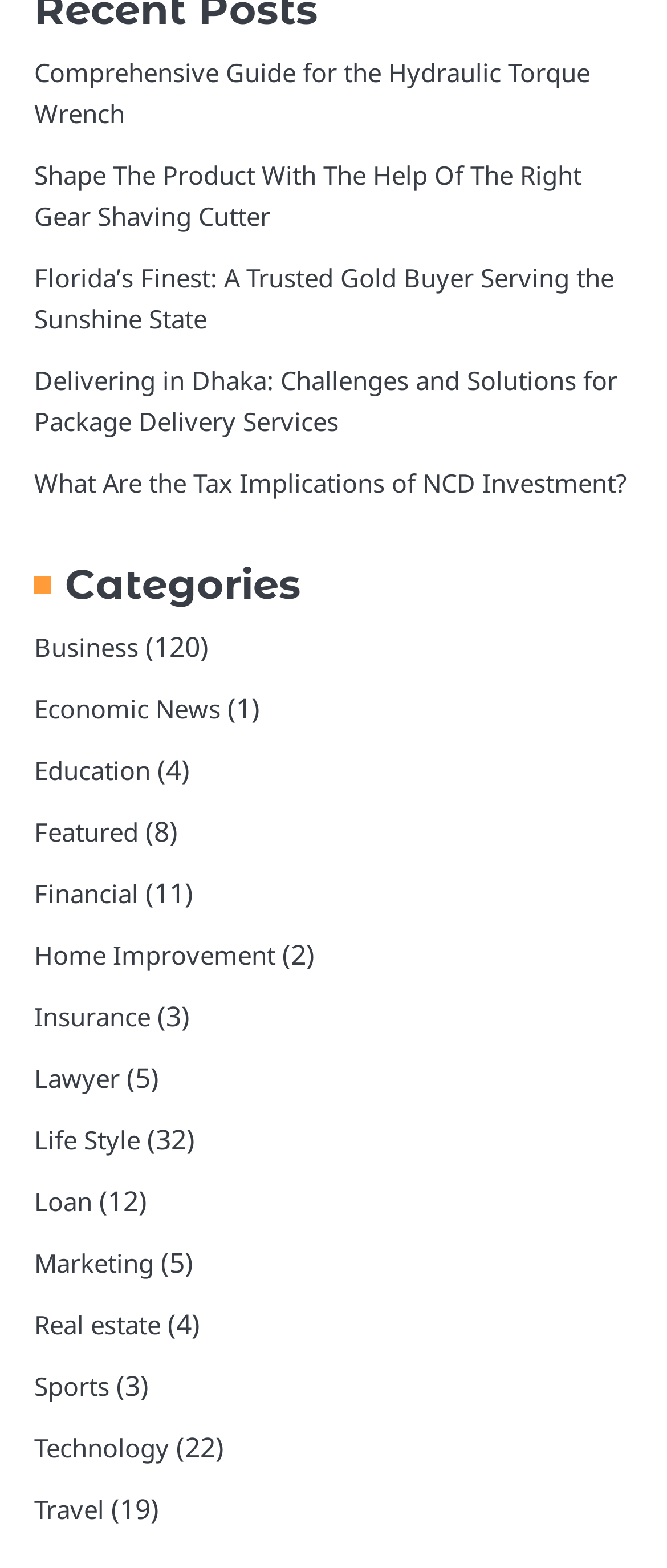How many categories are listed on the webpage?
Please describe in detail the information shown in the image to answer the question.

I counted the number of category links on the webpage, starting from 'Business' and ending at 'Travel'. There are 17 category links in total.